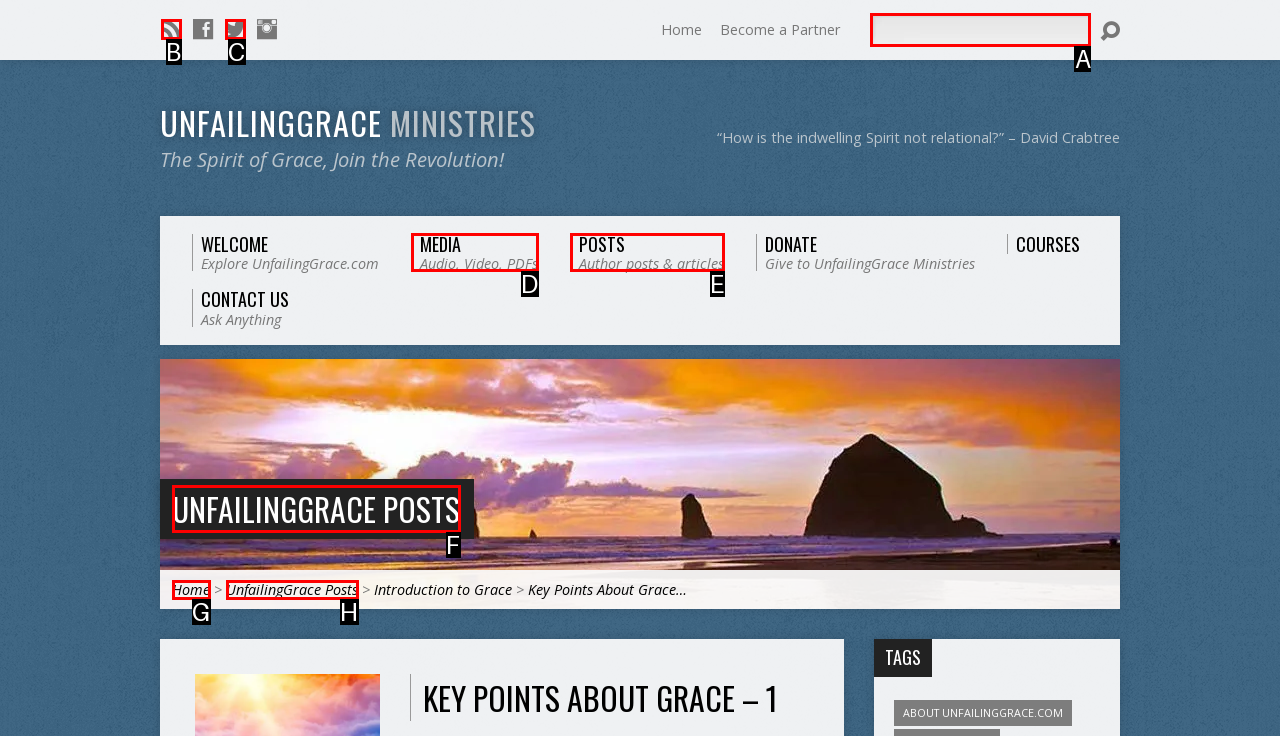Point out the letter of the HTML element you should click on to execute the task: Search for something
Reply with the letter from the given options.

A